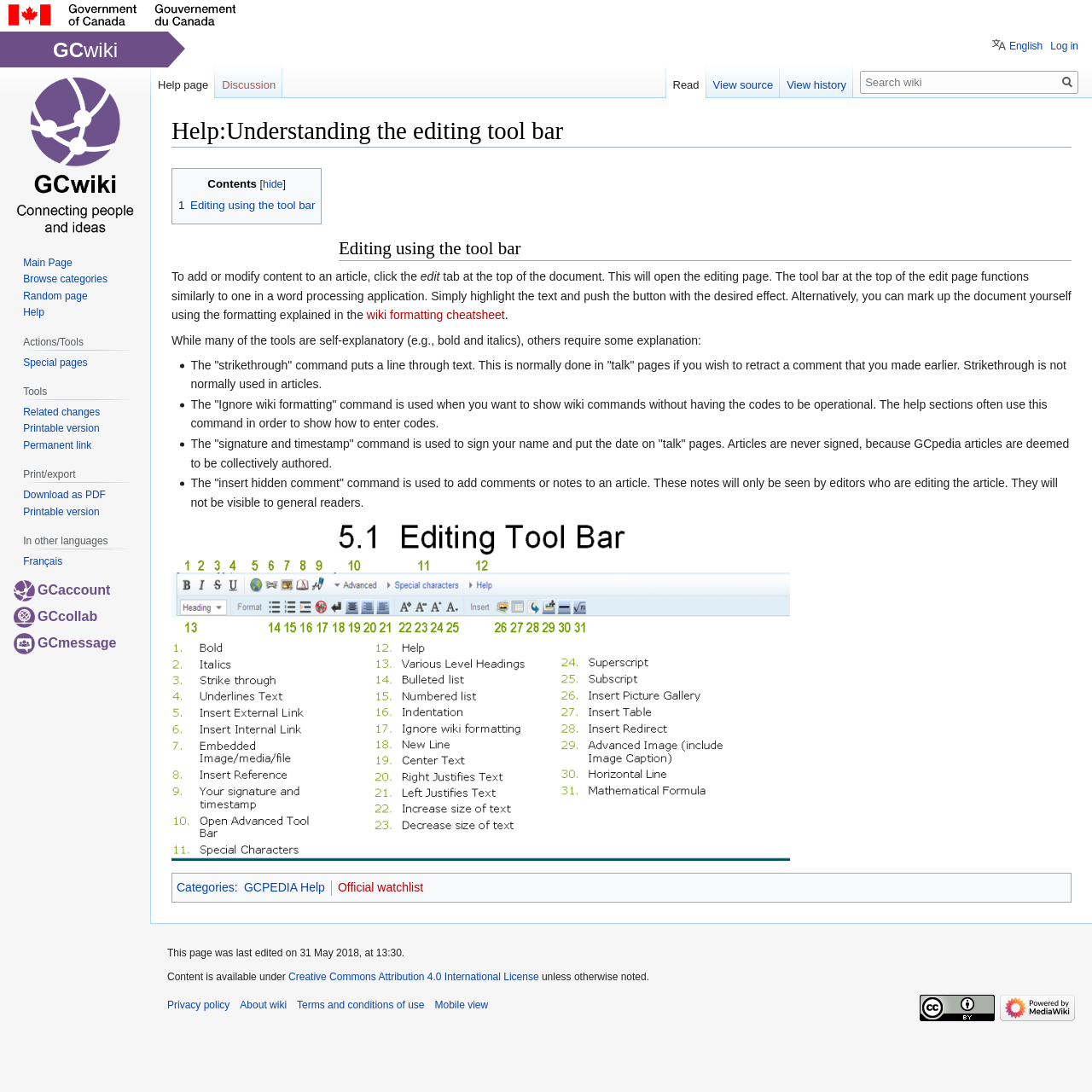What is the purpose of the 'strikethrough' command?
We need a detailed and meticulous answer to the question.

The 'strikethrough' command is used to put a line through text, which is normally done in 'talk' pages if you wish to retract a comment that you made earlier.